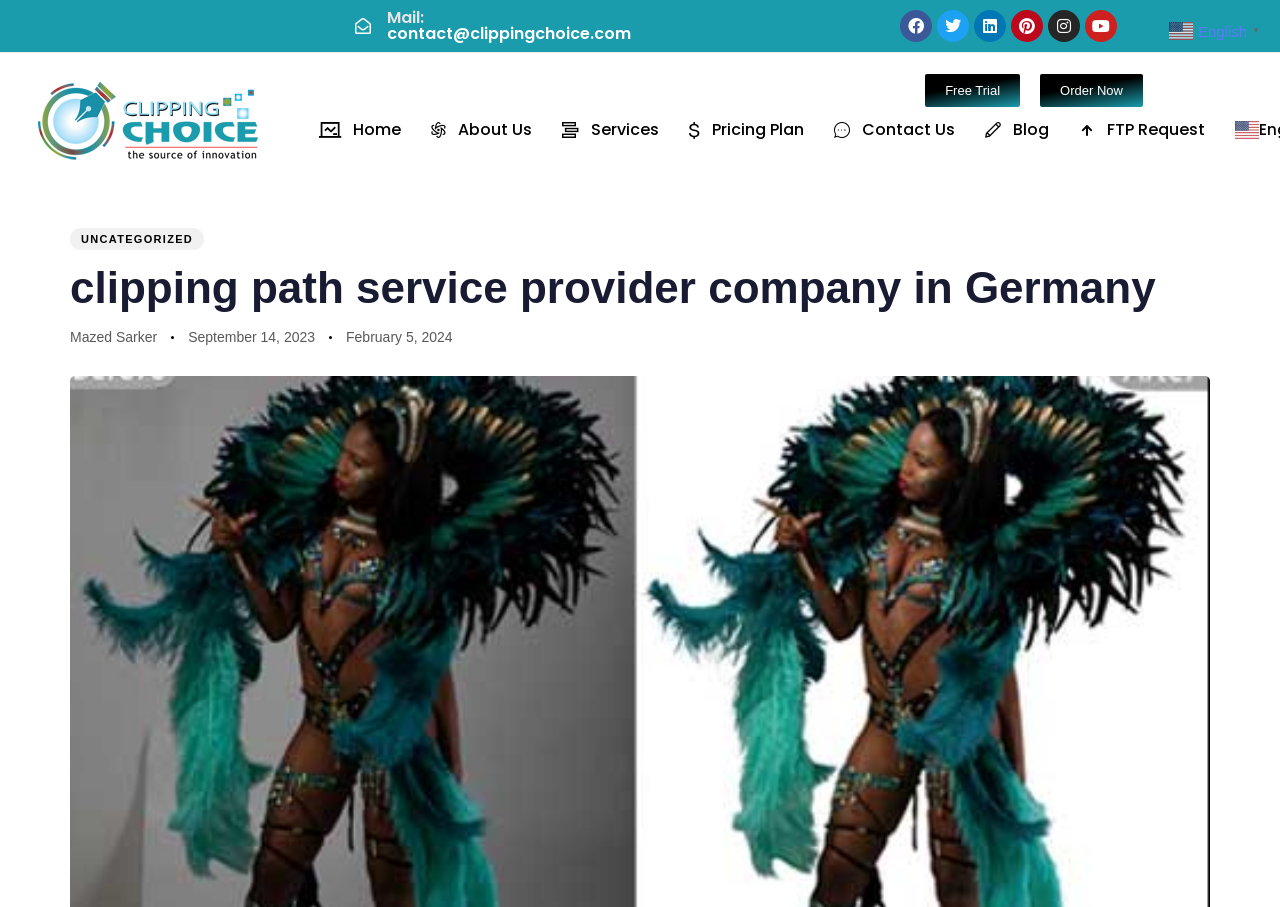Pinpoint the bounding box coordinates of the element to be clicked to execute the instruction: "Click the Facebook link".

[0.703, 0.011, 0.728, 0.046]